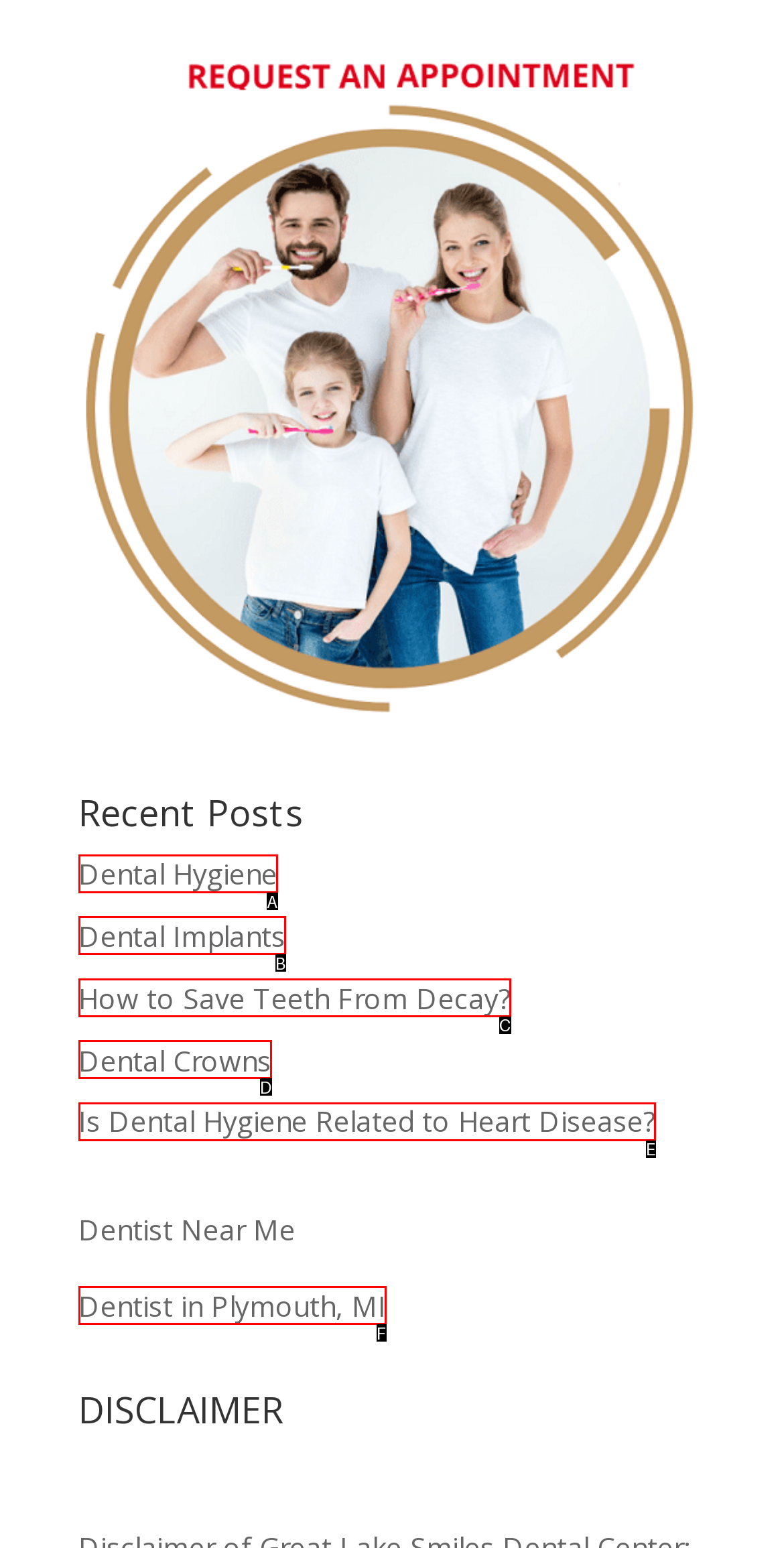Determine which option aligns with the description: Dentist in Plymouth, MI. Provide the letter of the chosen option directly.

F